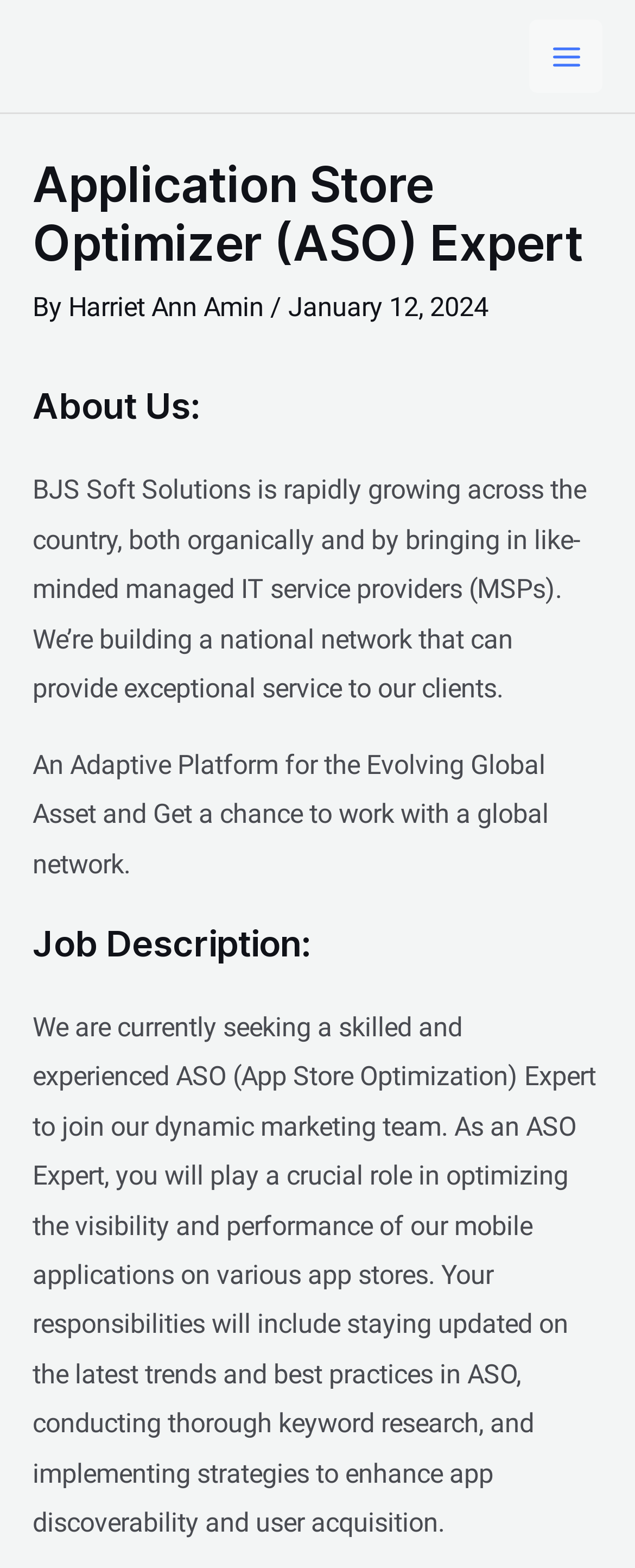Identify the primary heading of the webpage and provide its text.

Application Store Optimizer (ASO) Expert